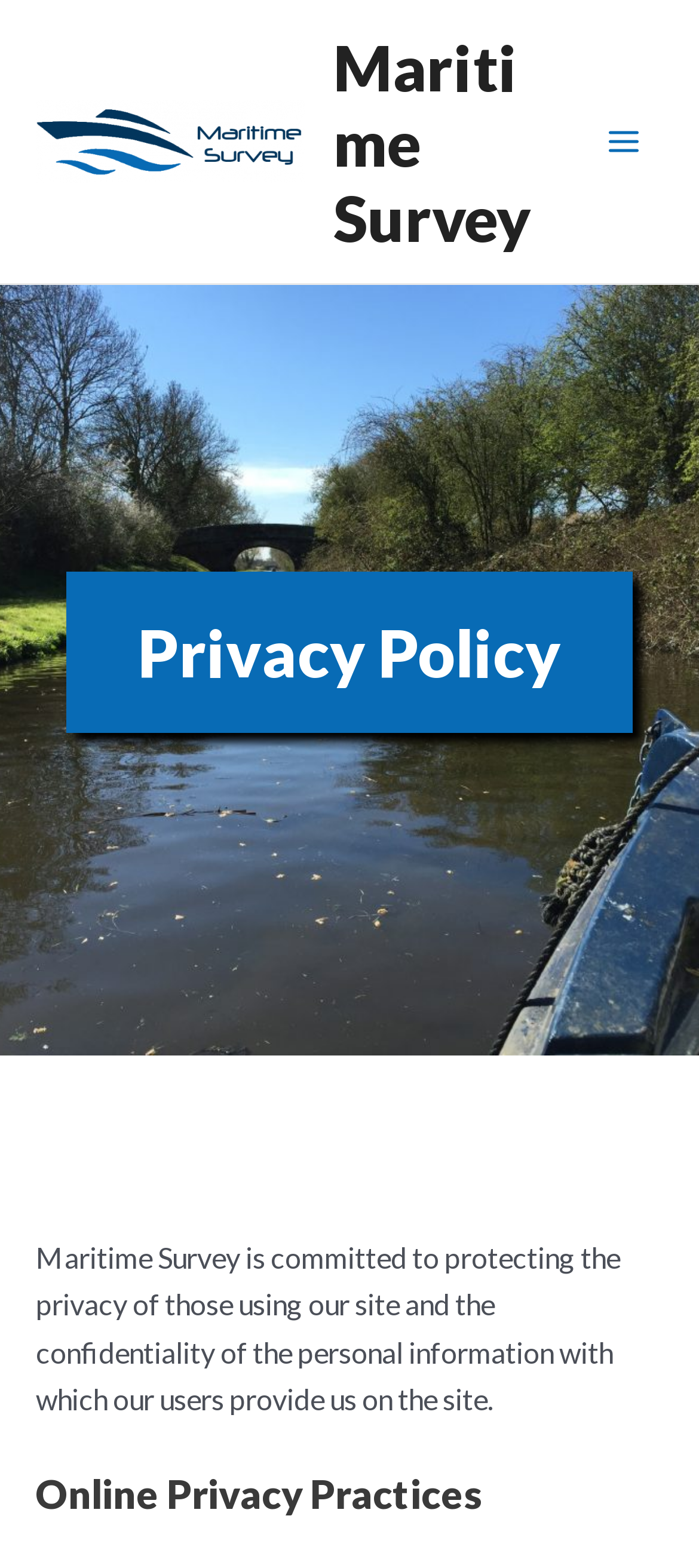Analyze the image and deliver a detailed answer to the question: What is the second heading on the page?

The second heading on the page is 'Online Privacy Practices', which is located below the static text that describes the organization's commitment to protecting user privacy.